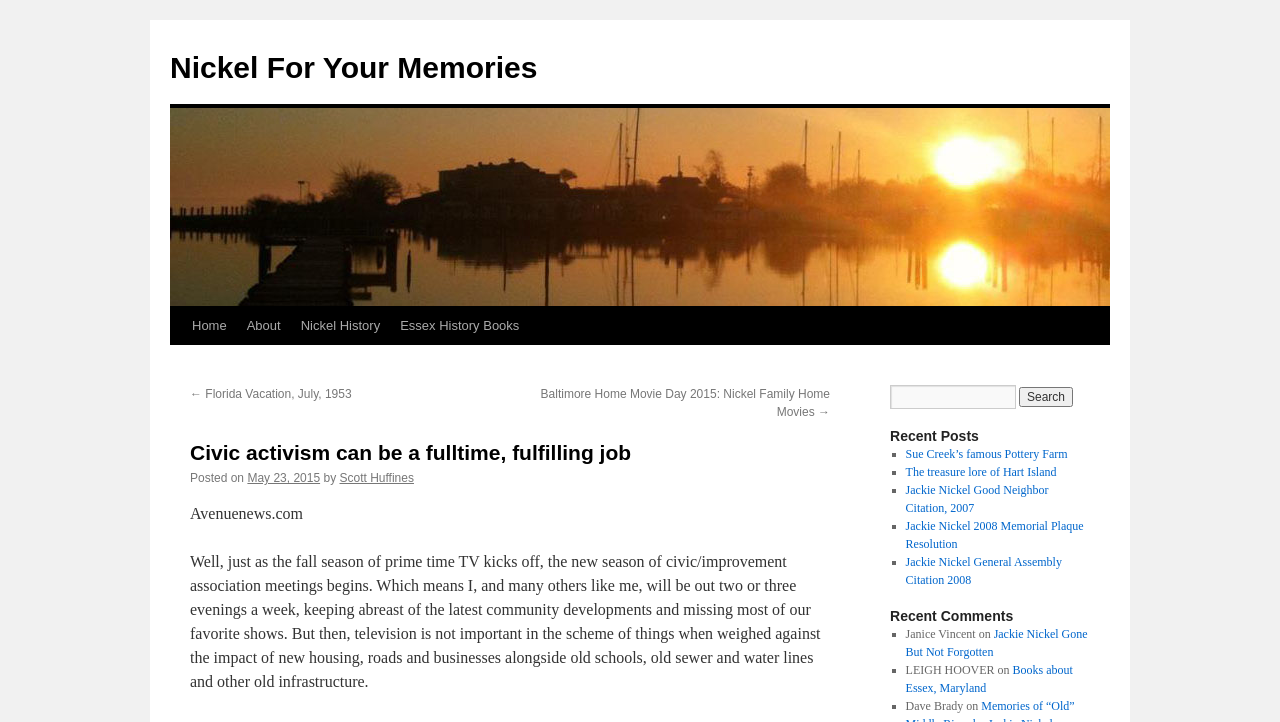Given the content of the image, can you provide a detailed answer to the question?
What is the format of the 'Recent Comments' section?

The 'Recent Comments' section is formatted as a list, with each item consisting of a username (e.g. 'Janice Vincent') followed by a link to the comment (e.g. 'Jackie Nickel Gone But Not Forgotten'). This suggests that the format of the 'Recent Comments' section is a list with usernames and links.